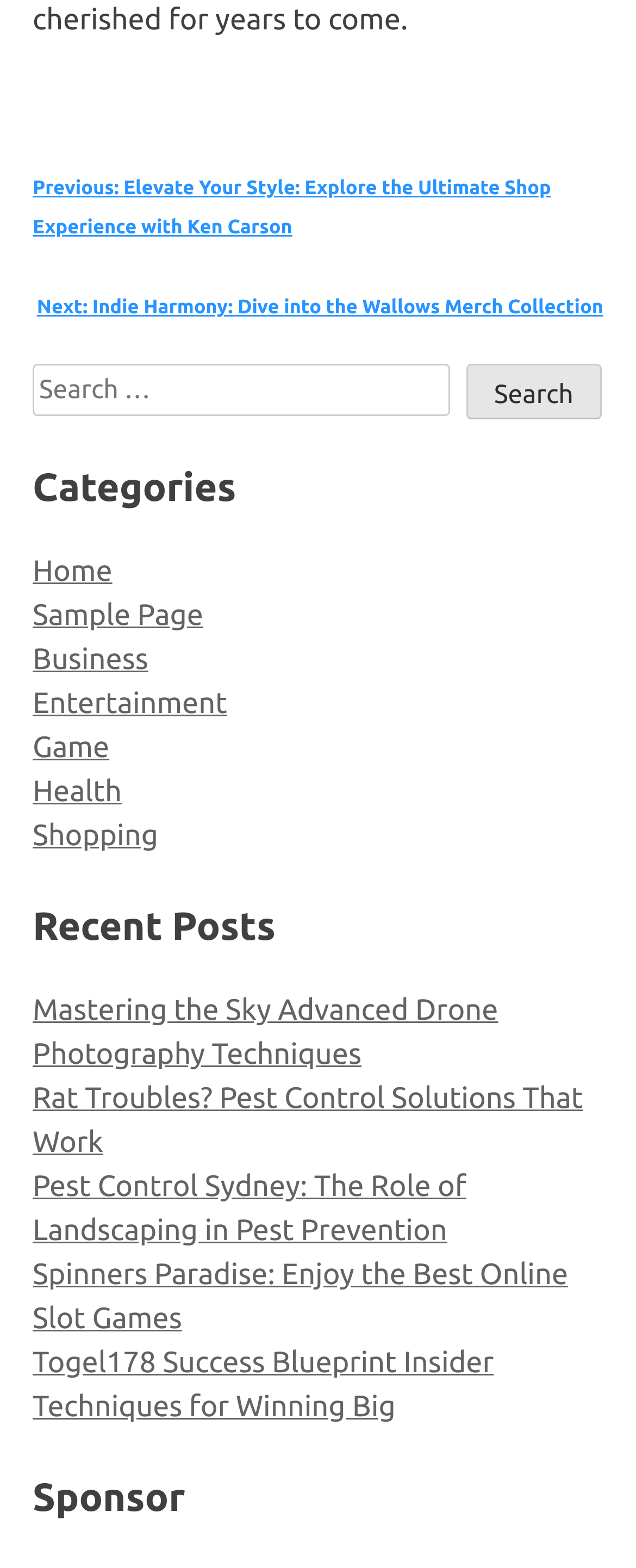What is the purpose of the search box?
Answer the question based on the image using a single word or a brief phrase.

To search for content